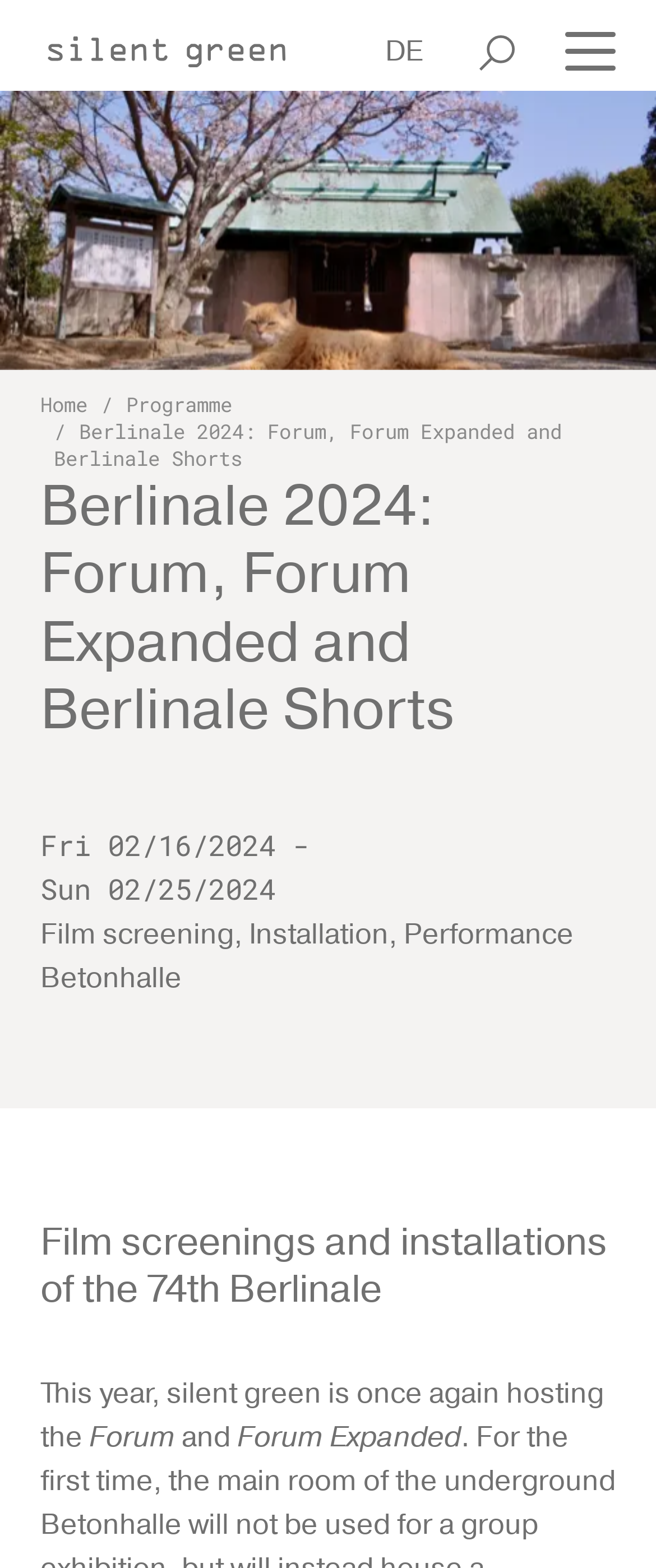What is the name of the organization hosting the event?
Give a comprehensive and detailed explanation for the question.

I found the name of the organization hosting the event by looking at the title of the webpage, which mentions 'silent green Kulturquartier'. This is likely to be the organization hosting the Berlinale 2024 event.